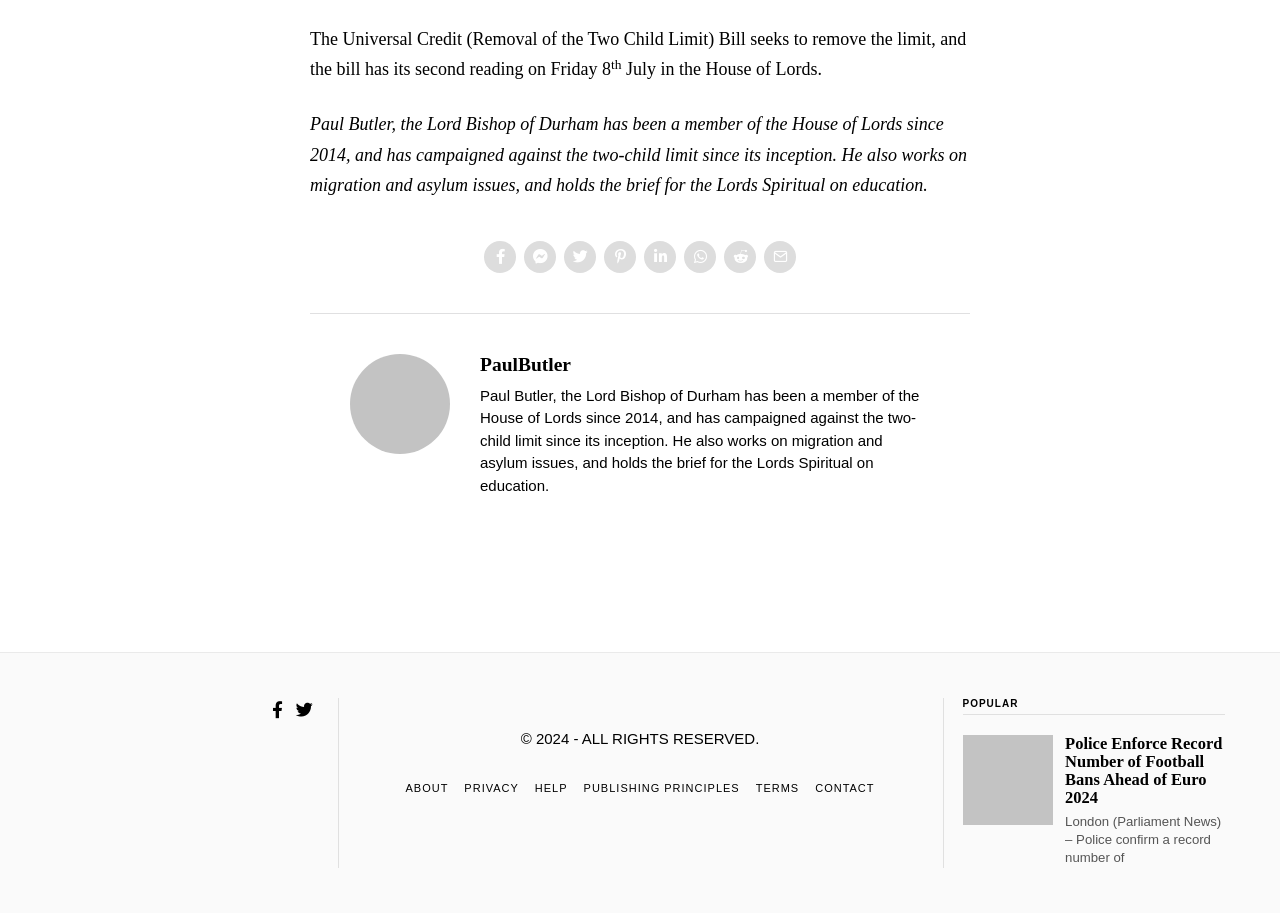Please determine the bounding box coordinates of the element to click in order to execute the following instruction: "Check the latest news in the POPULAR section". The coordinates should be four float numbers between 0 and 1, specified as [left, top, right, bottom].

[0.752, 0.764, 0.957, 0.783]